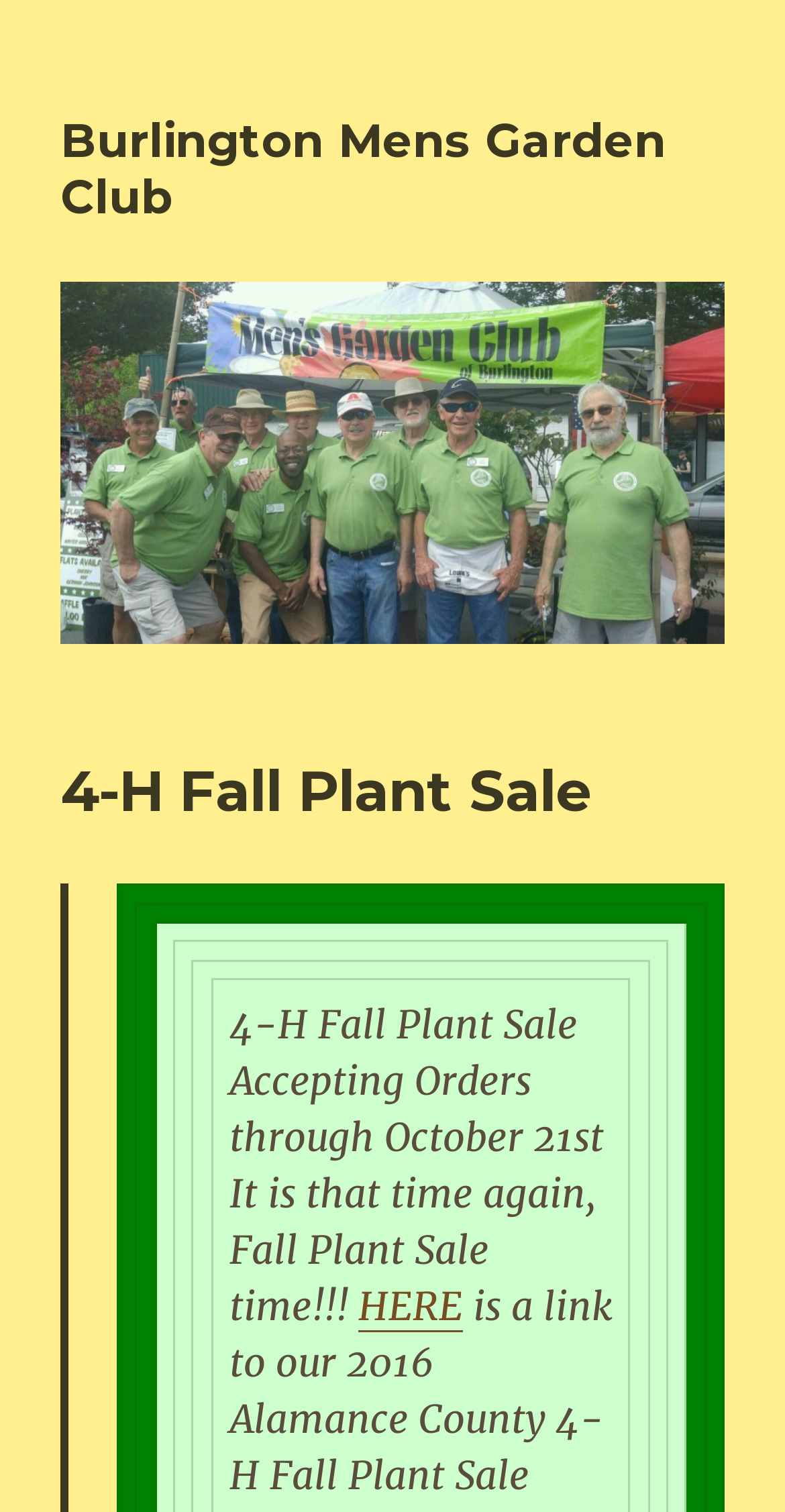Provide the text content of the webpage's main heading.

4-H Fall Plant Sale